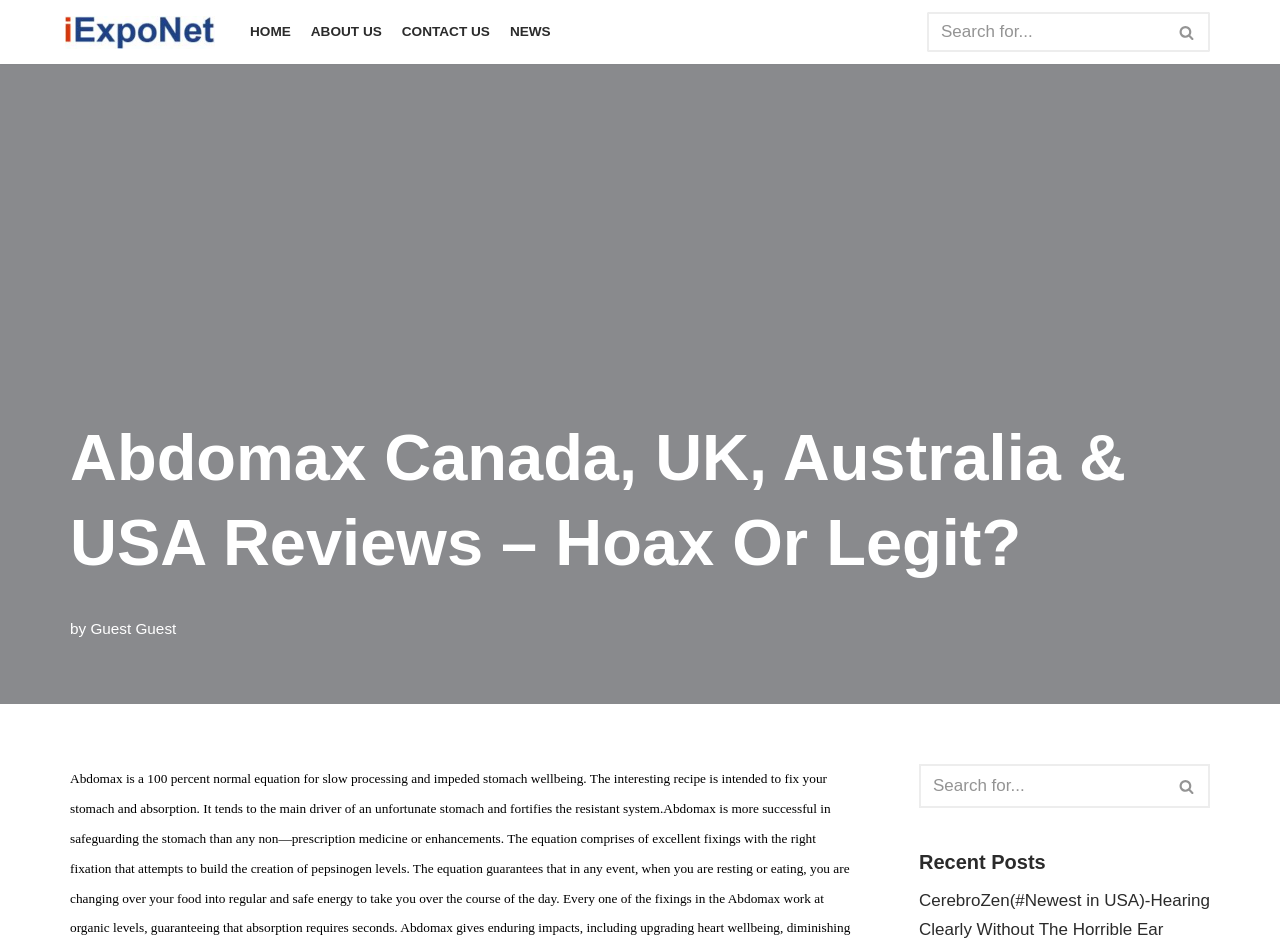Locate the bounding box coordinates of the element that needs to be clicked to carry out the instruction: "visit about us page". The coordinates should be given as four float numbers ranging from 0 to 1, i.e., [left, top, right, bottom].

[0.243, 0.021, 0.298, 0.047]